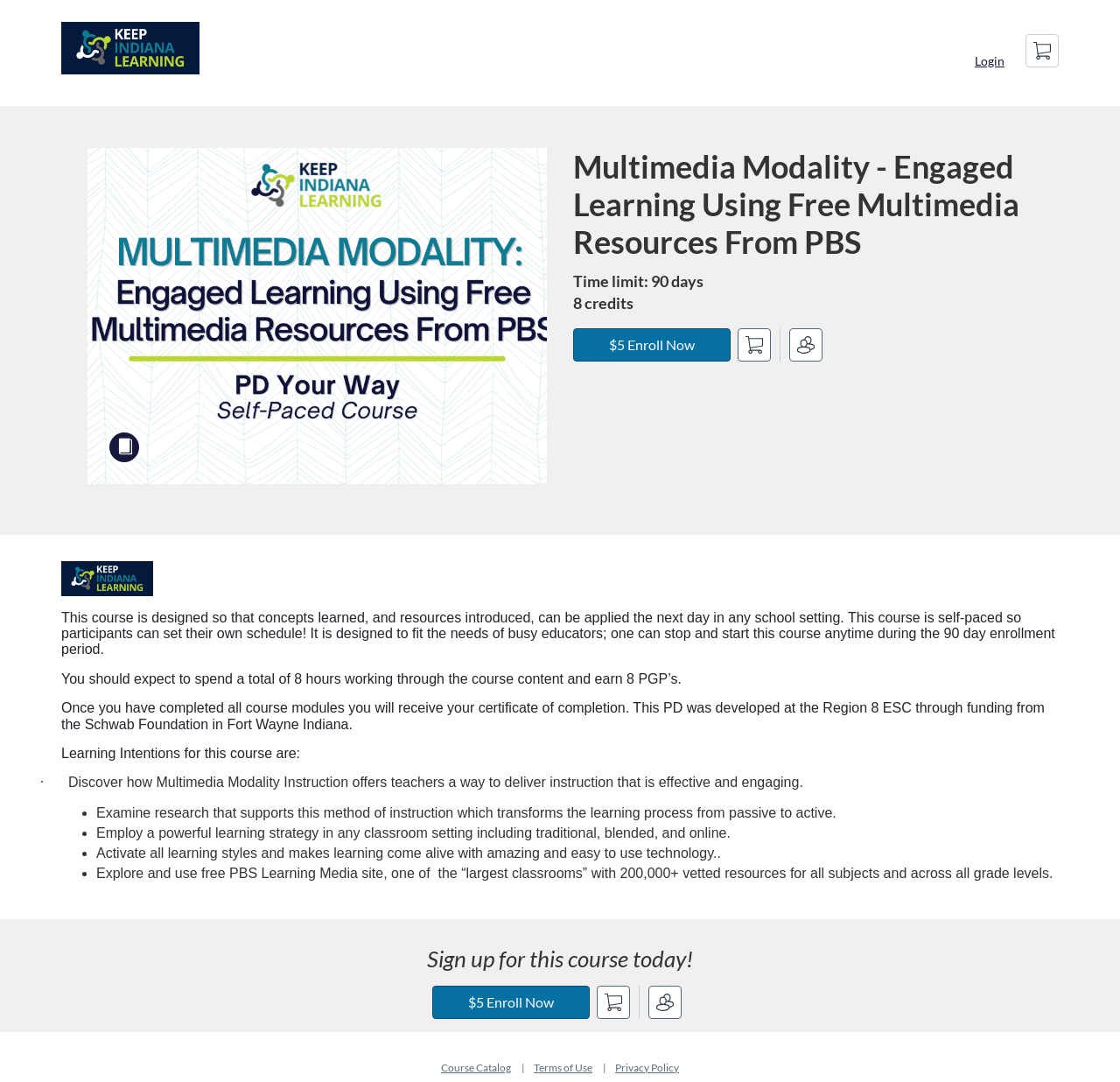Please find the bounding box coordinates of the element's region to be clicked to carry out this instruction: "Click the 'Instructional Strategies' link".

[0.055, 0.02, 0.178, 0.069]